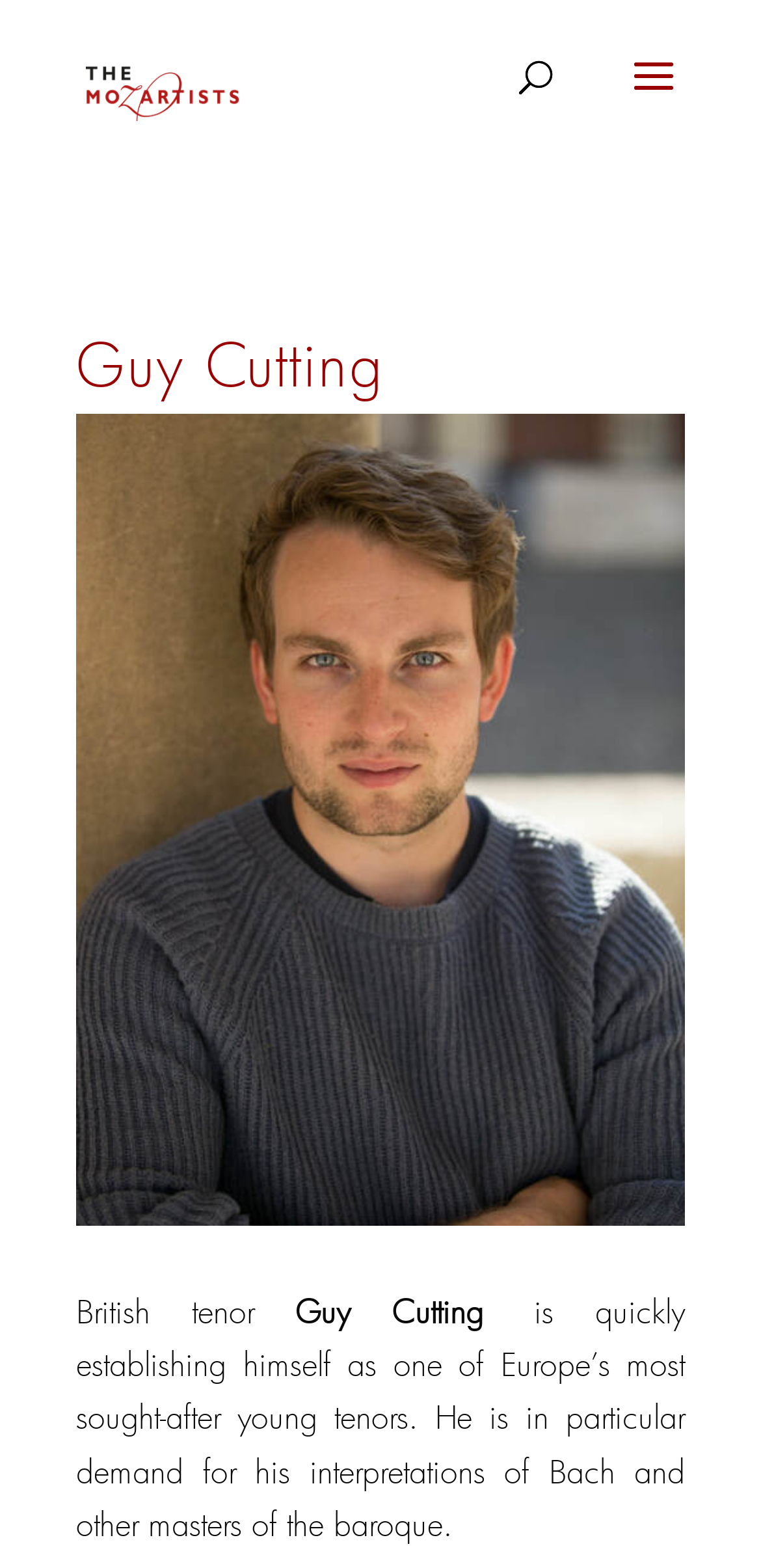Articulate a complete and detailed caption of the webpage elements.

The webpage is about Guy Cutting, a British tenor, and his association with The Mozartists. At the top left of the page, there is a link to The Mozartists, accompanied by an image with the same name. Below this, a search bar spans across the top of the page. 

A heading with the name "Guy Cutting" is positioned in the middle of the page, above a large image of Charlotte Bowden, a soprano. Below this image, there are two paragraphs of text. The first paragraph is a brief description of Guy Cutting, stating that he is a British tenor. The second paragraph provides more information about his career, mentioning that he is in high demand for his interpretations of Bach and other baroque masters.